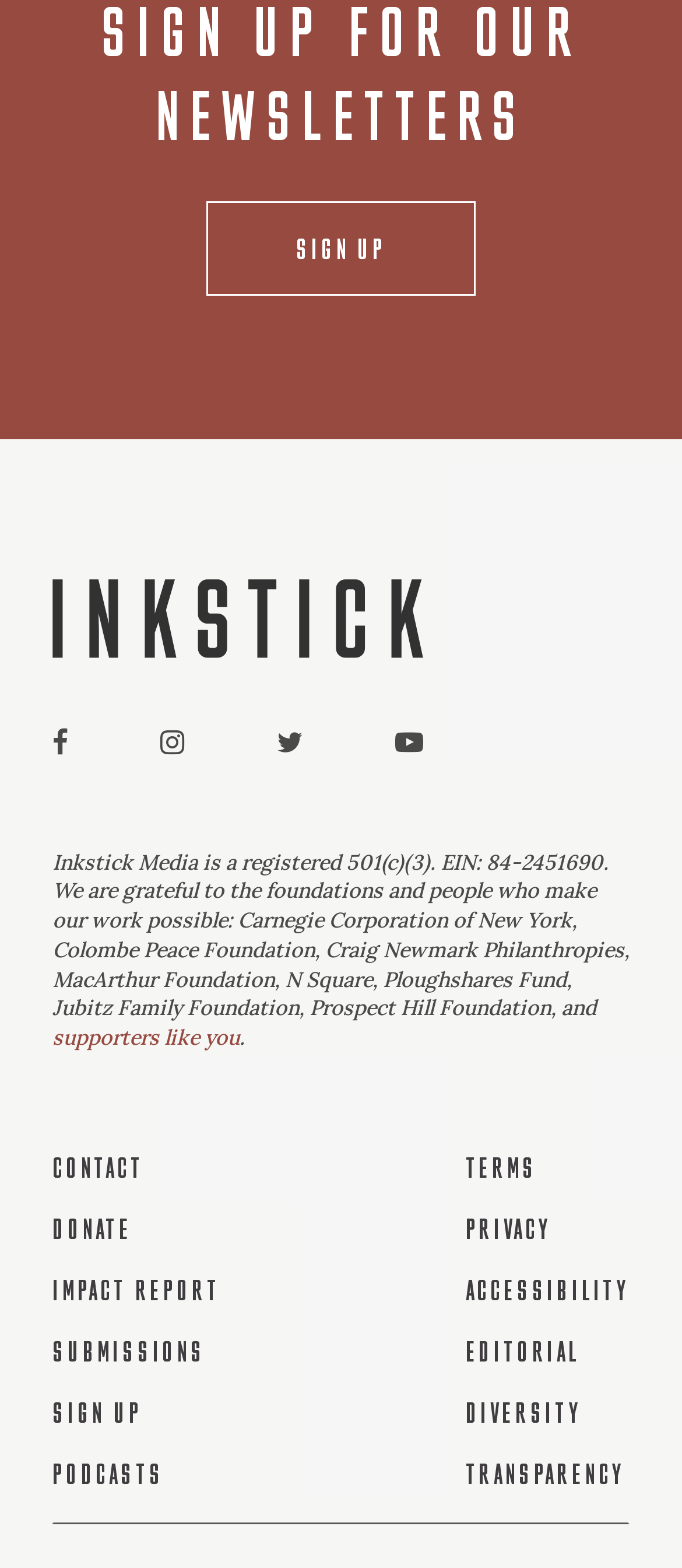With reference to the screenshot, provide a detailed response to the question below:
How many links are there in the footer section?

I counted the number of links in the footer section by looking at the links with text 'CONTACT', 'DONATE', 'IMPACT REPORT', 'SUBMISSIONS', 'SIGN UP', 'PODCASTS', 'TERMS', 'PRIVACY', and 'ACCESSIBILITY'.